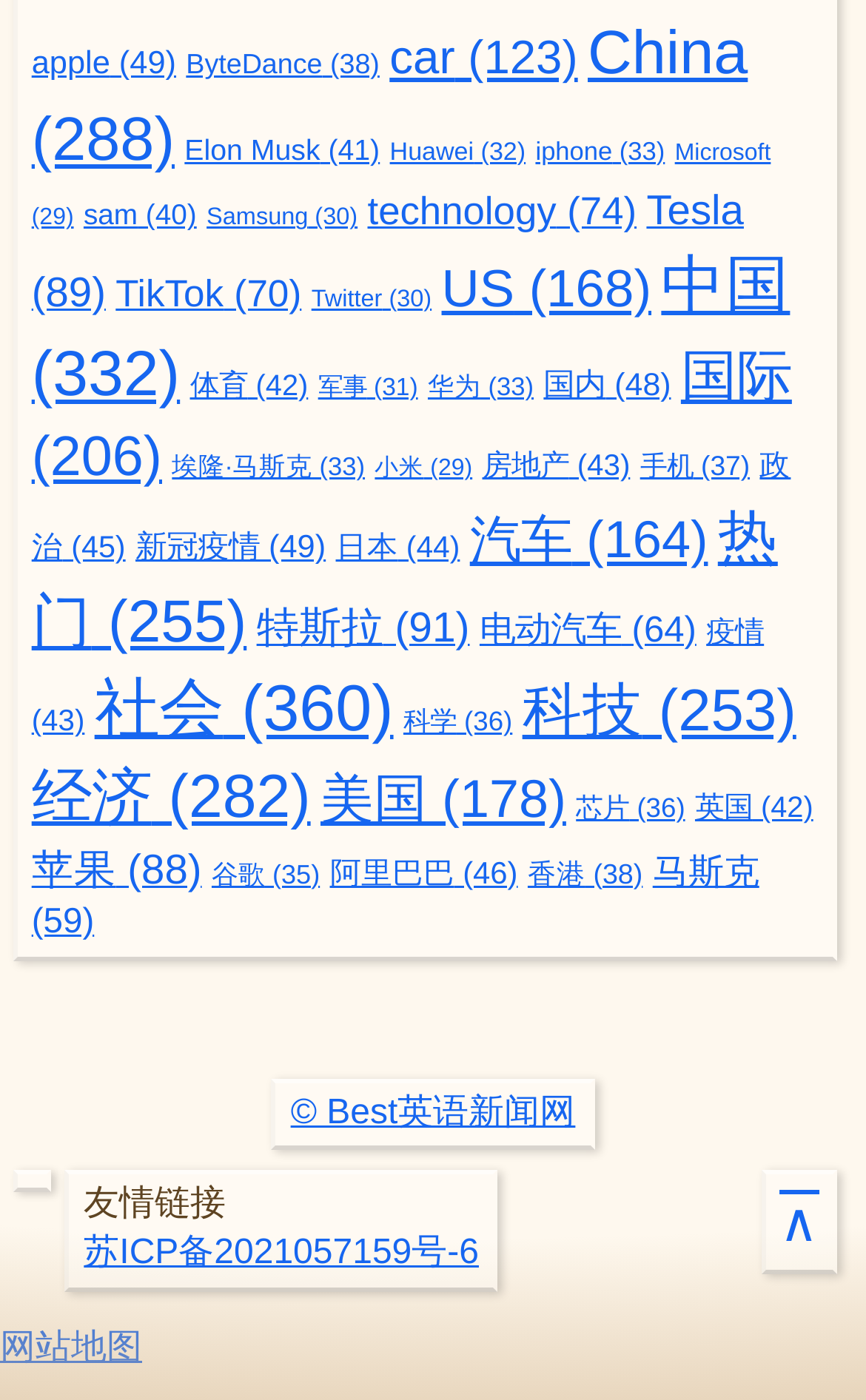Please identify the bounding box coordinates of the element that needs to be clicked to execute the following command: "browse technology news". Provide the bounding box using four float numbers between 0 and 1, formatted as [left, top, right, bottom].

[0.424, 0.135, 0.735, 0.167]